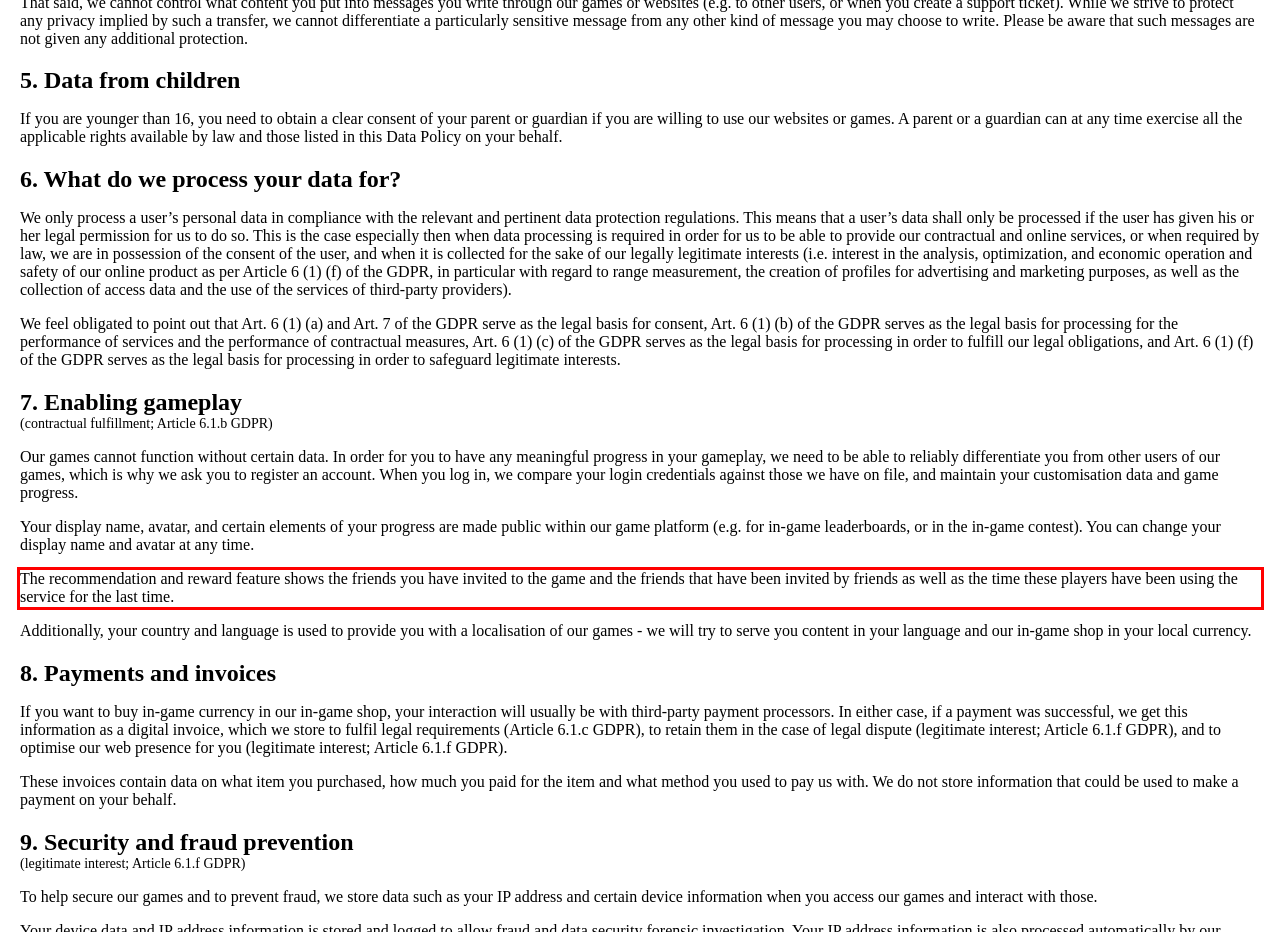Please examine the webpage screenshot and extract the text within the red bounding box using OCR.

The recommendation and reward feature shows the friends you have invited to the game and the friends that have been invited by friends as well as the time these players have been using the service for the last time.